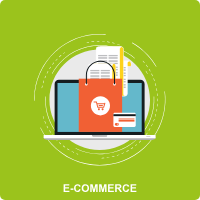What is the shopping bag emblazoned with?
Please give a detailed and thorough answer to the question, covering all relevant points.

The shopping bag is emblazoned with a shopping cart icon, which symbolizes the purchasing process and is a key element of online shopping.